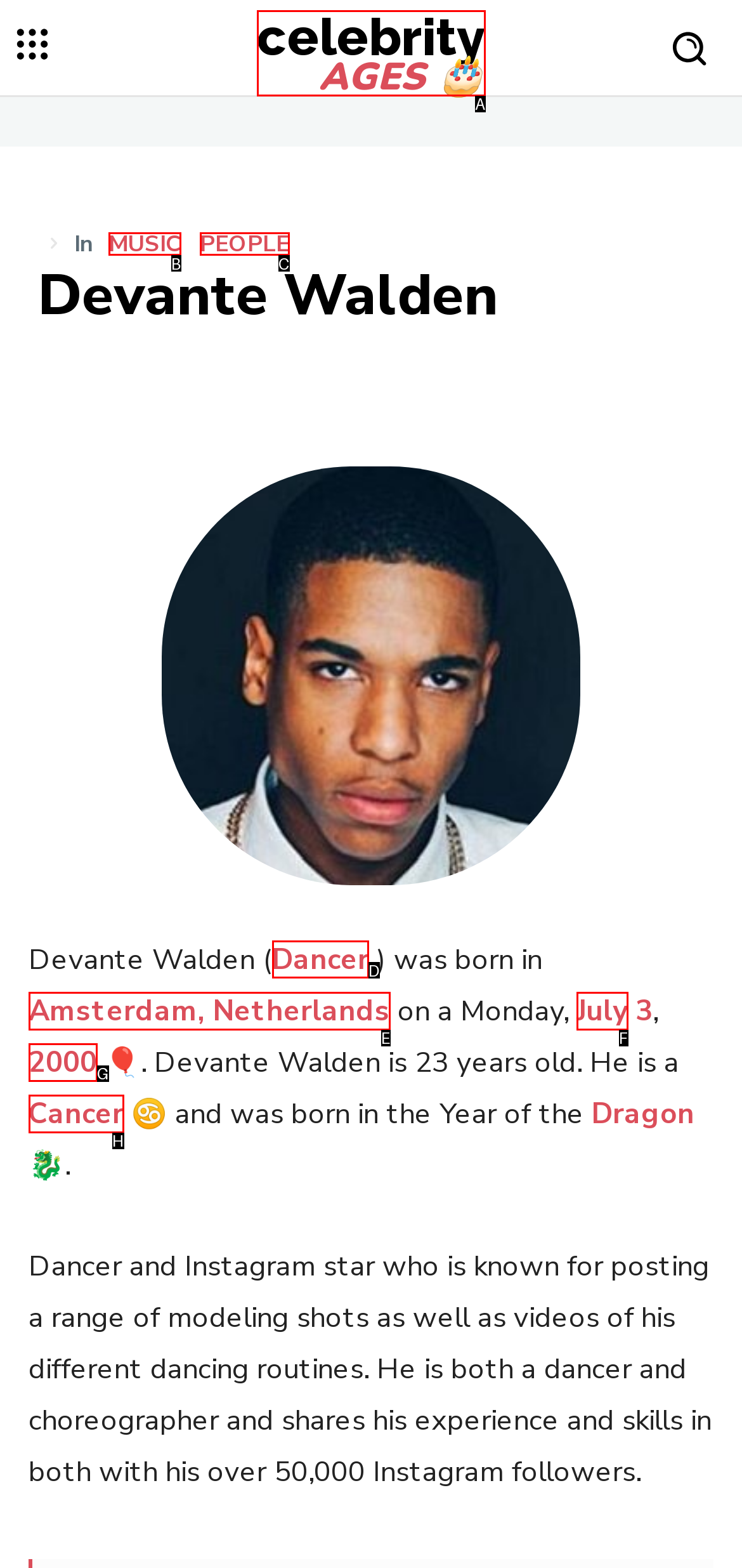Select the letter of the UI element that matches this task: Click on the 'Dancer' link
Provide the answer as the letter of the correct choice.

D